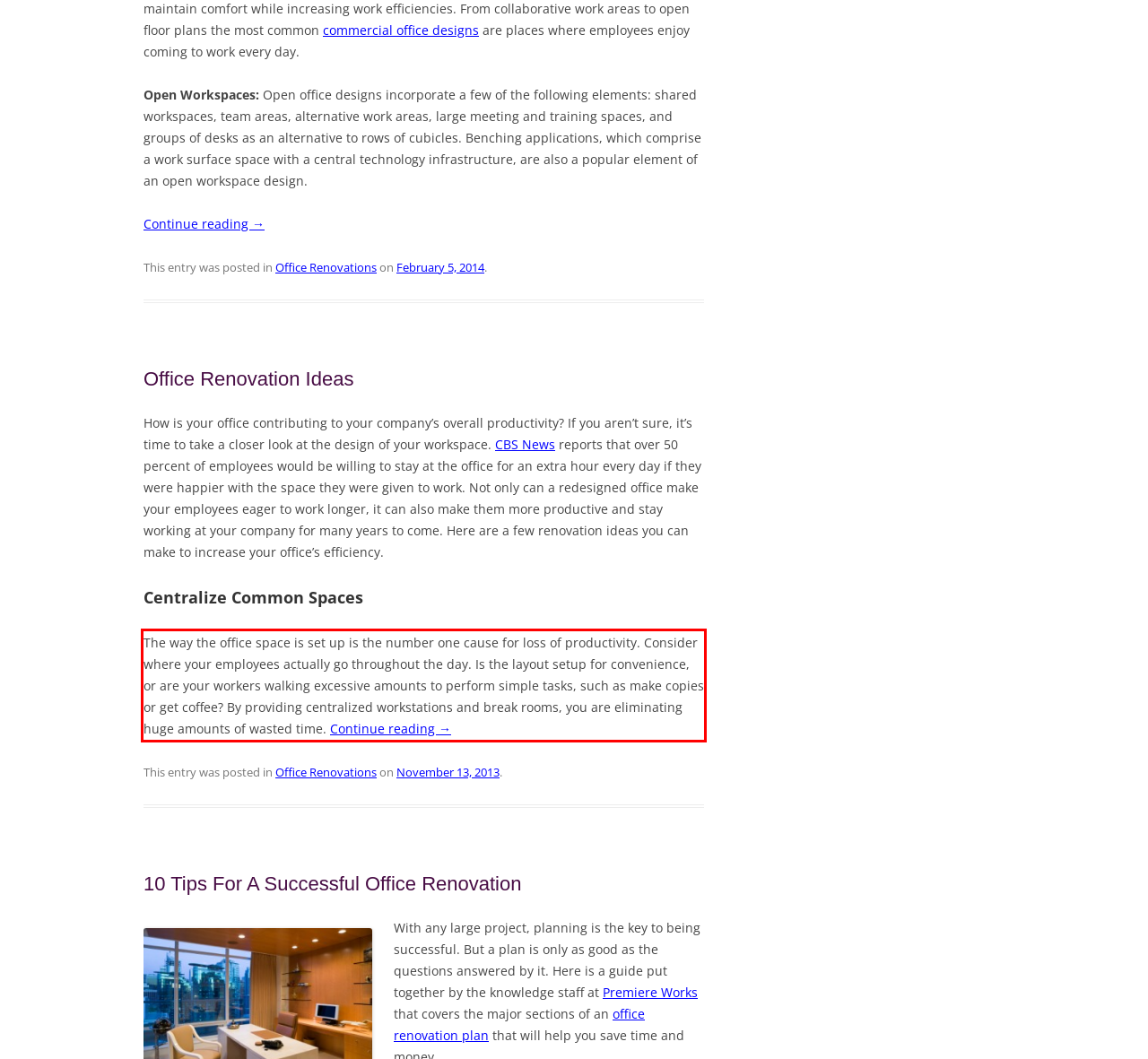You are presented with a webpage screenshot featuring a red bounding box. Perform OCR on the text inside the red bounding box and extract the content.

The way the office space is set up is the number one cause for loss of productivity. Consider where your employees actually go throughout the day. Is the layout setup for convenience, or are your workers walking excessive amounts to perform simple tasks, such as make copies or get coffee? By providing centralized workstations and break rooms, you are eliminating huge amounts of wasted time. Continue reading →